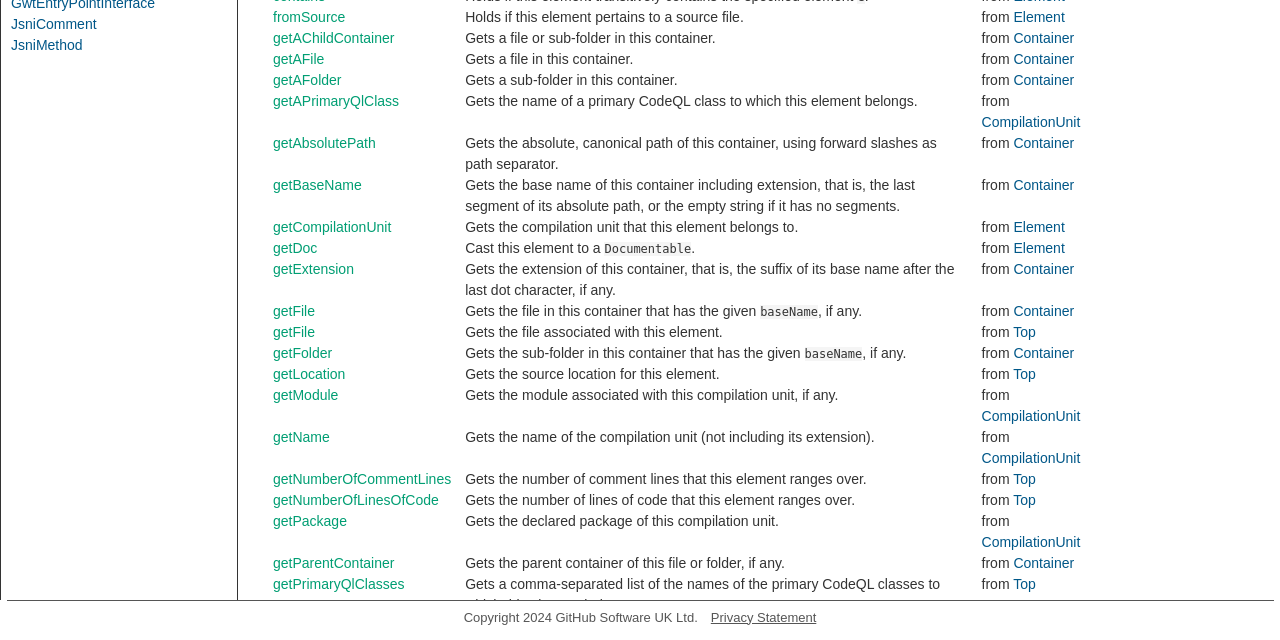Determine the bounding box for the described UI element: "Cookie Policy".

None